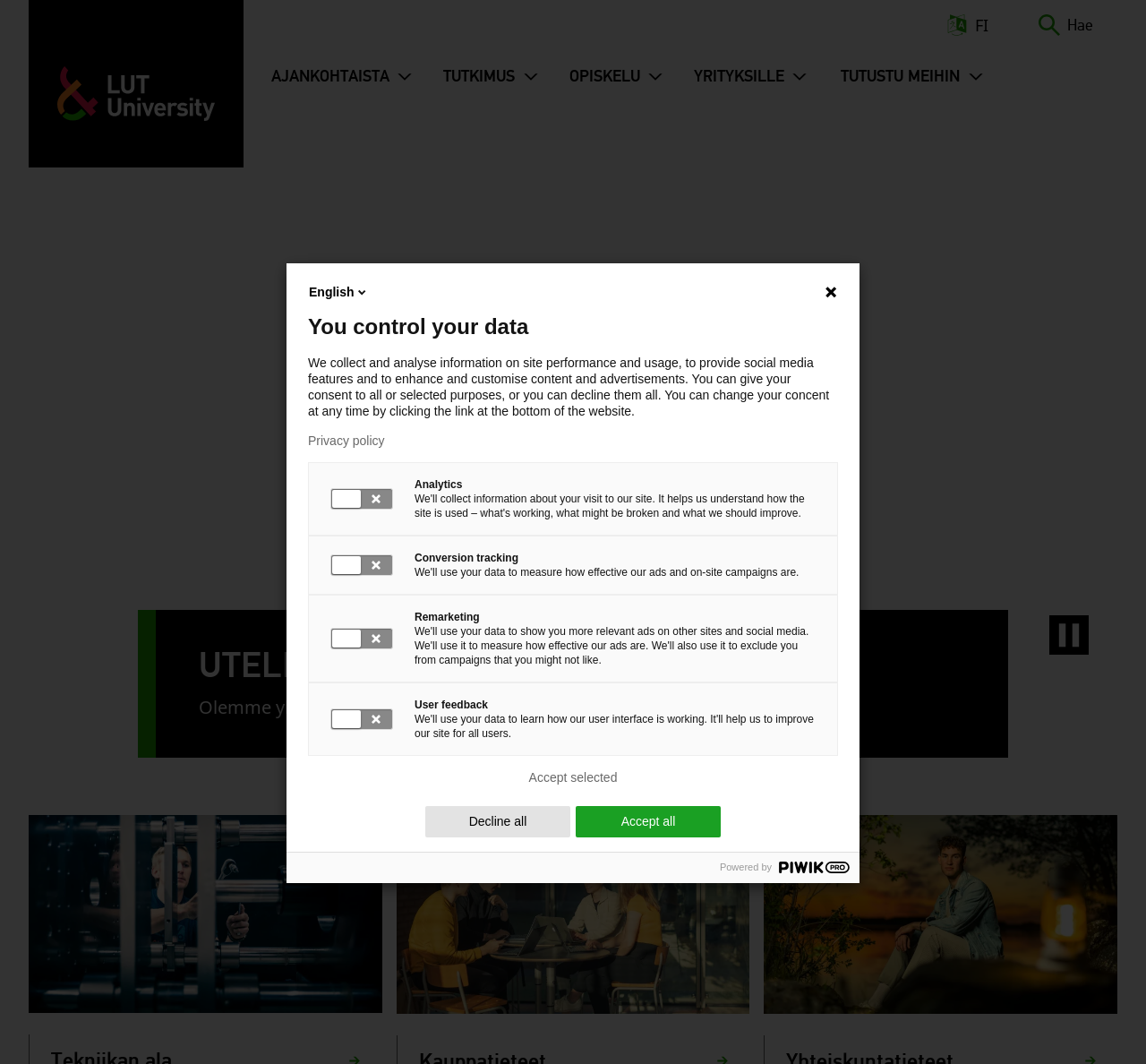Can you specify the bounding box coordinates for the region that should be clicked to fulfill this instruction: "Search for something".

[0.888, 0.0, 0.973, 0.047]